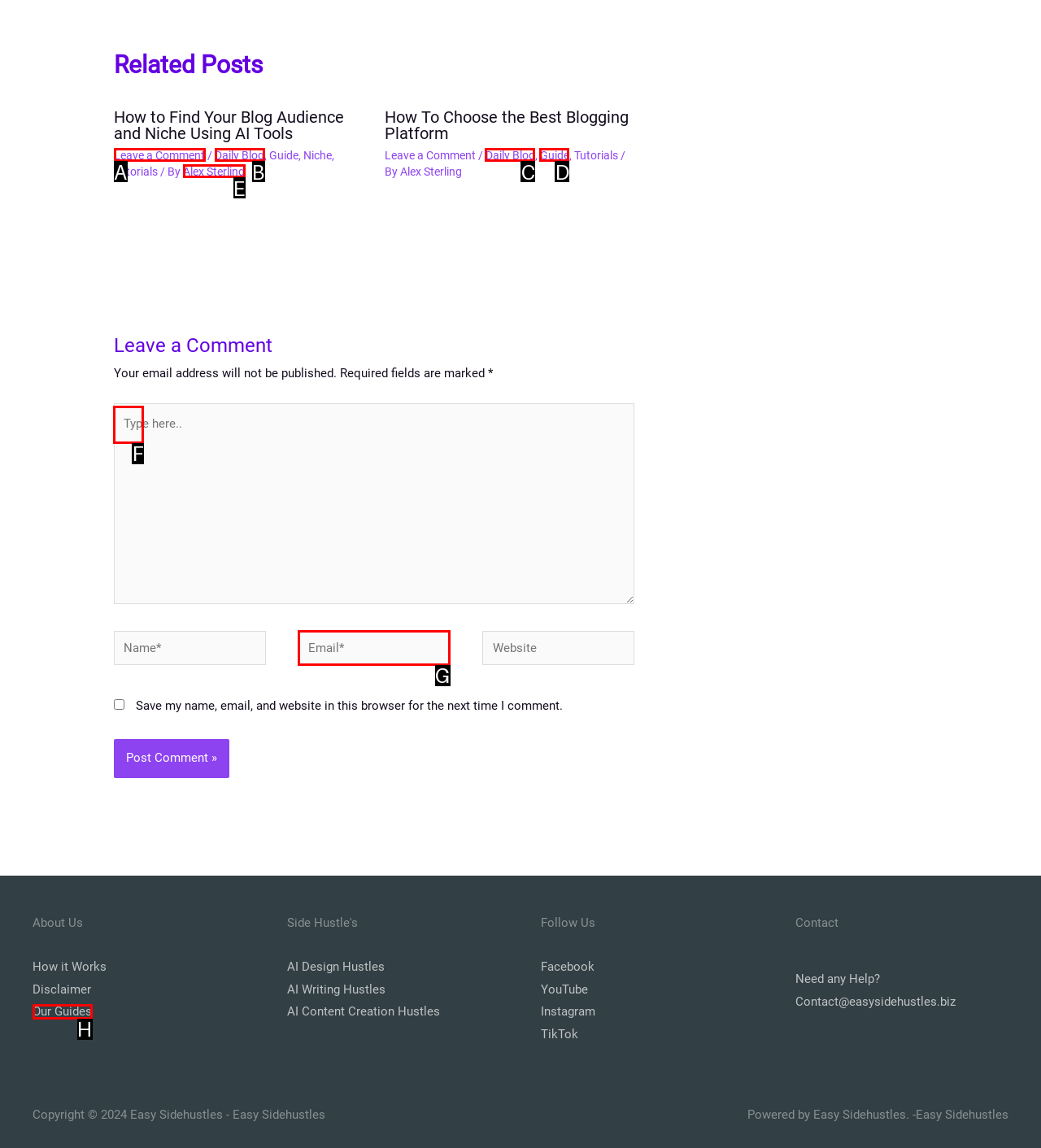Determine the letter of the UI element that will complete the task: Type here..
Reply with the corresponding letter.

F